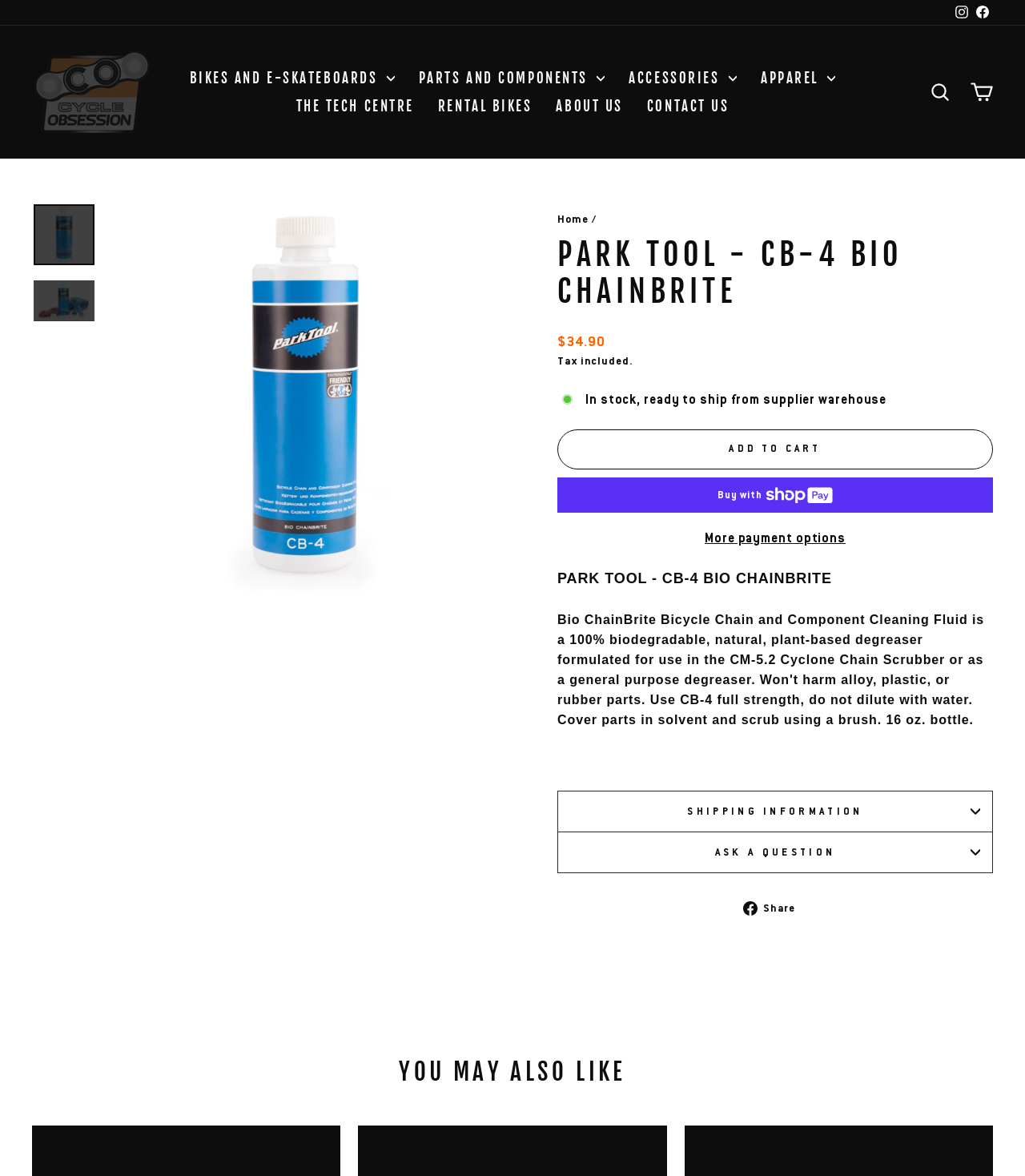Please specify the coordinates of the bounding box for the element that should be clicked to carry out this instruction: "Search for products". The coordinates must be four float numbers between 0 and 1, formatted as [left, top, right, bottom].

[0.897, 0.064, 0.938, 0.093]